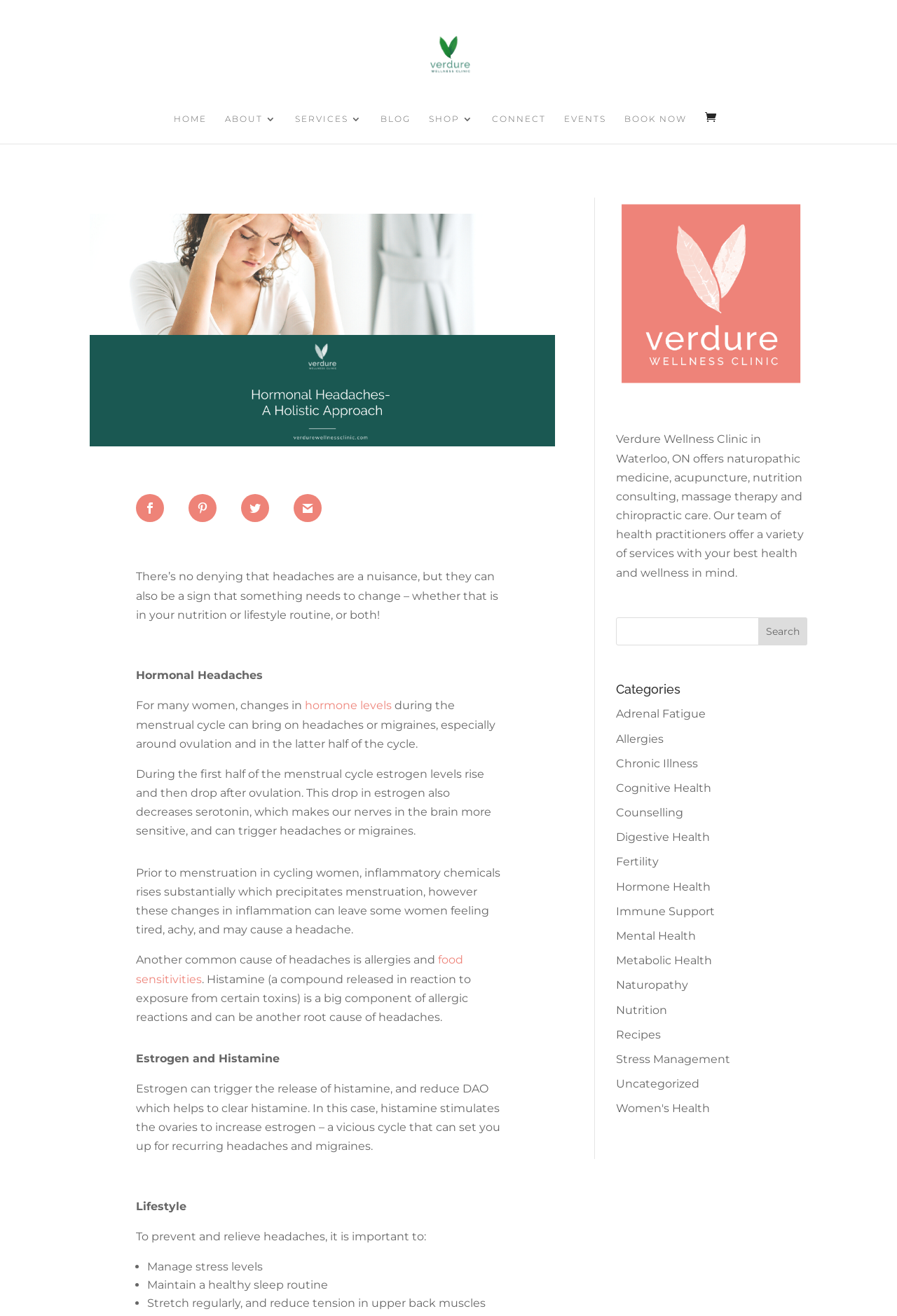Determine the bounding box coordinates of the region I should click to achieve the following instruction: "Search for a topic". Ensure the bounding box coordinates are four float numbers between 0 and 1, i.e., [left, top, right, bottom].

[0.687, 0.469, 0.9, 0.491]